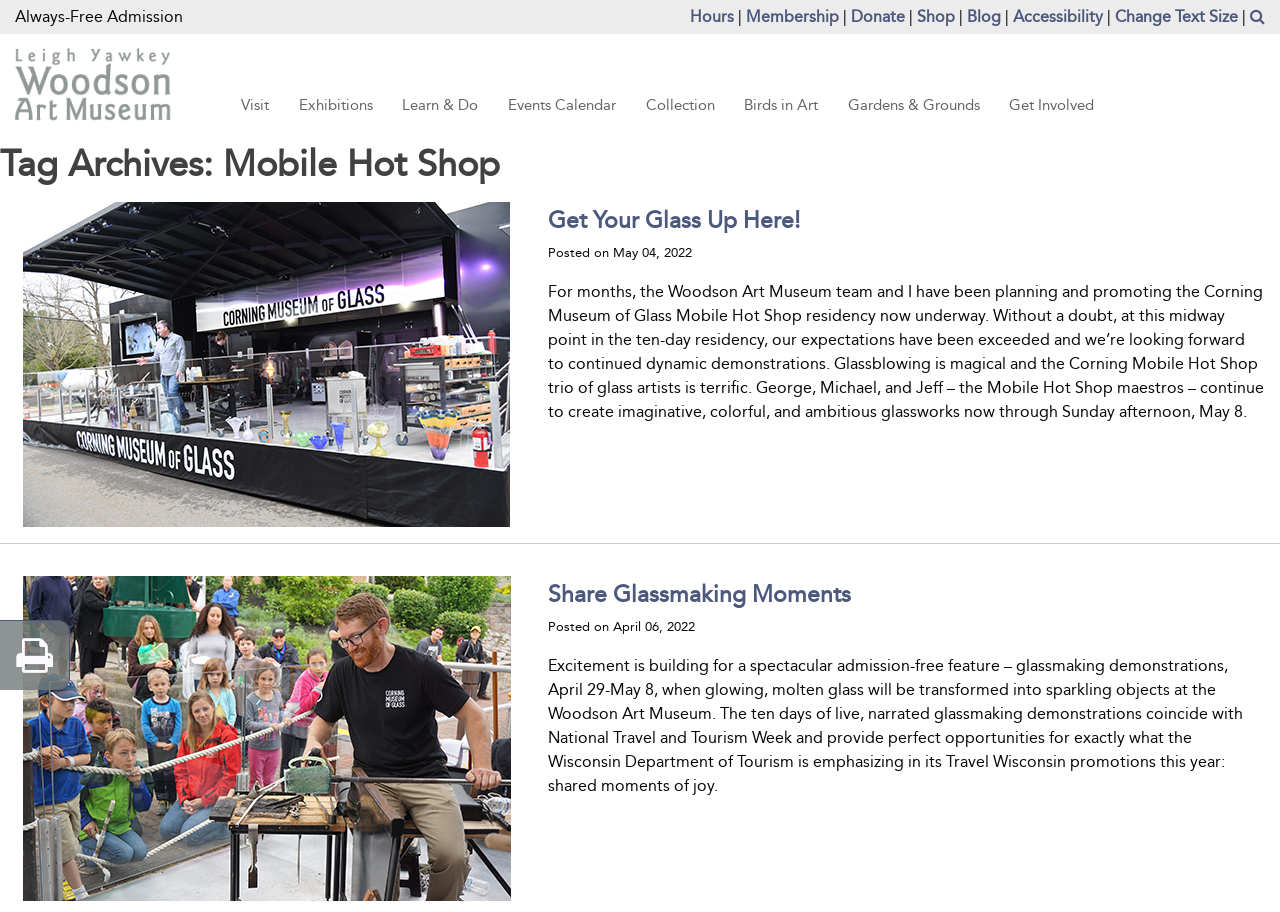Detail the various sections and features present on the webpage.

The webpage is about the Leigh Yawkey Woodson Art Museum, specifically the "Mobile Hot Shop" event. At the top, there is a horizontal menu bar with several links, including "Visit", "Exhibitions", "Learn & Do", "Events Calendar", "Collection", "Birds in Art", "Gardens & Grounds", and "Get Involved". Below the menu bar, there is a heading that reads "Tag Archives: Mobile Hot Shop".

On the left side of the page, there are several links, including "Always-Free Admission", "Hours", "Membership", "Donate", "Shop", "Blog", and "Accessibility". There is also a search icon and a link to change the text size.

The main content of the page is divided into two sections. The first section features an image of a black stage with a presenter and numerous glass vases and bowls, along with a heading that reads "Get Your Glass Up Here!" and a paragraph of text describing the Corning Museum of Glass Mobile Hot Shop residency at the Woodson Art Museum. The text mentions that the event has exceeded expectations and features dynamic demonstrations by glass artists.

The second section features another heading that reads "Share Glassmaking Moments" and a paragraph of text describing the excitement building for the glassmaking demonstrations, which will take place from April 29 to May 8. The text also mentions that the event coincides with National Travel and Tourism Week and provides opportunities for shared moments of joy.

At the bottom of the page, there is a link to an icon and a heading with the same icon, which appears to be a social media link.